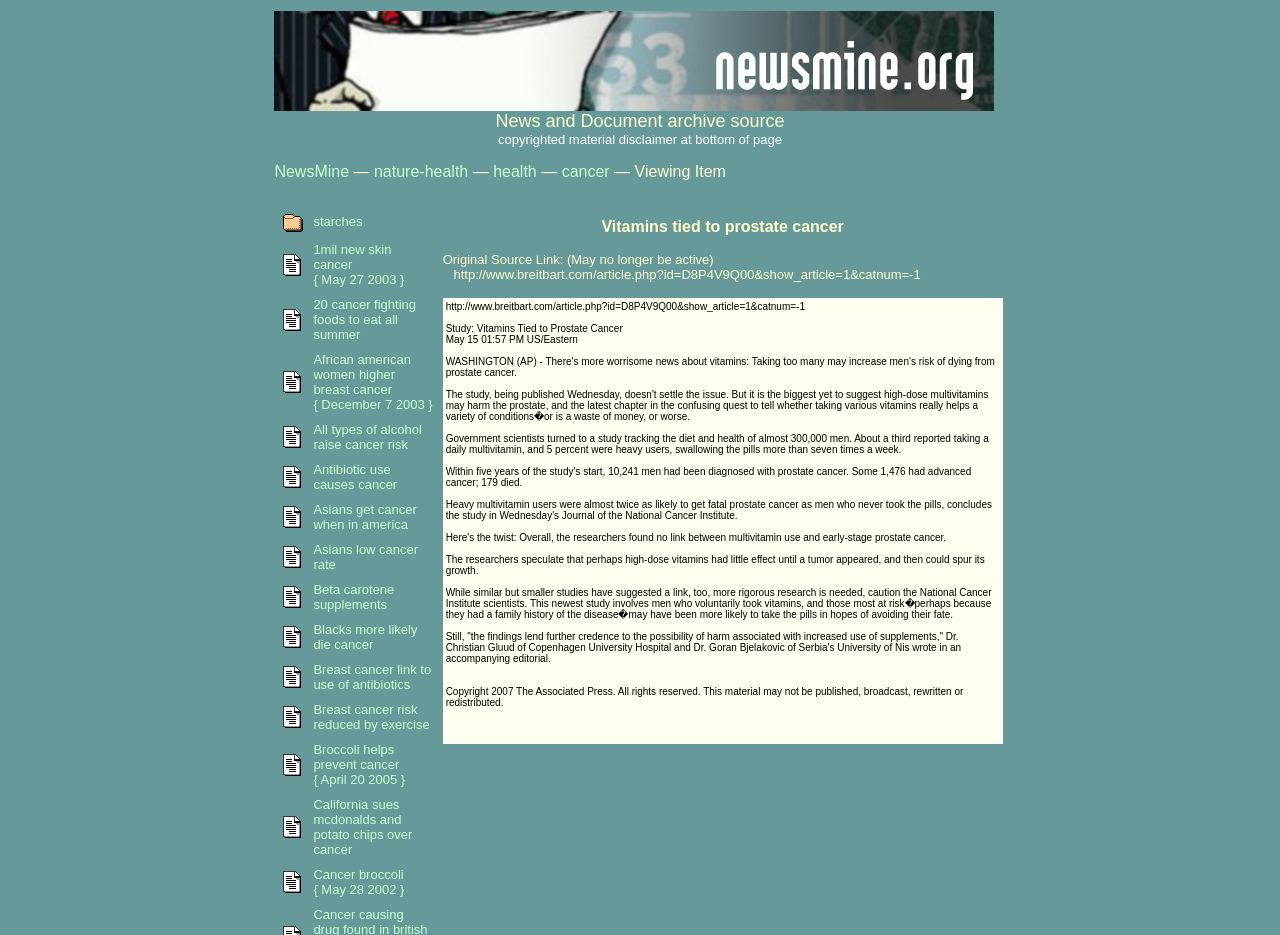Summarize the webpage in an elaborate manner.

The webpage is about NewsMine.org, with a focus on an article titled "Study: Vitamins Tied to Prostate Cancer". At the top of the page, there is a link to the website's homepage, accompanied by a small image. Below this, there is a copyright disclaimer.

The main content of the page is a news article about a study that suggests a link between taking high-dose multivitamins and an increased risk of fatal prostate cancer. The article is divided into several paragraphs, with a timestamp "May 15 01:57 PM US/Eastern" at the top. The text describes the study's findings, including the fact that heavy multivitamin users were almost twice as likely to get fatal prostate cancer as men who never took the pills.

To the left of the article, there is a table with several rows, each containing an image and a link to a related article. The topics of these articles include skin cancer, cancer-fighting foods, and the relationship between antibiotic use and cancer. There are 14 rows in total, with each row containing a small image and a link to a different article.

At the bottom of the page, there is a copyright notice from the Associated Press, stating that the material may not be published, broadcast, rewritten, or redistributed.